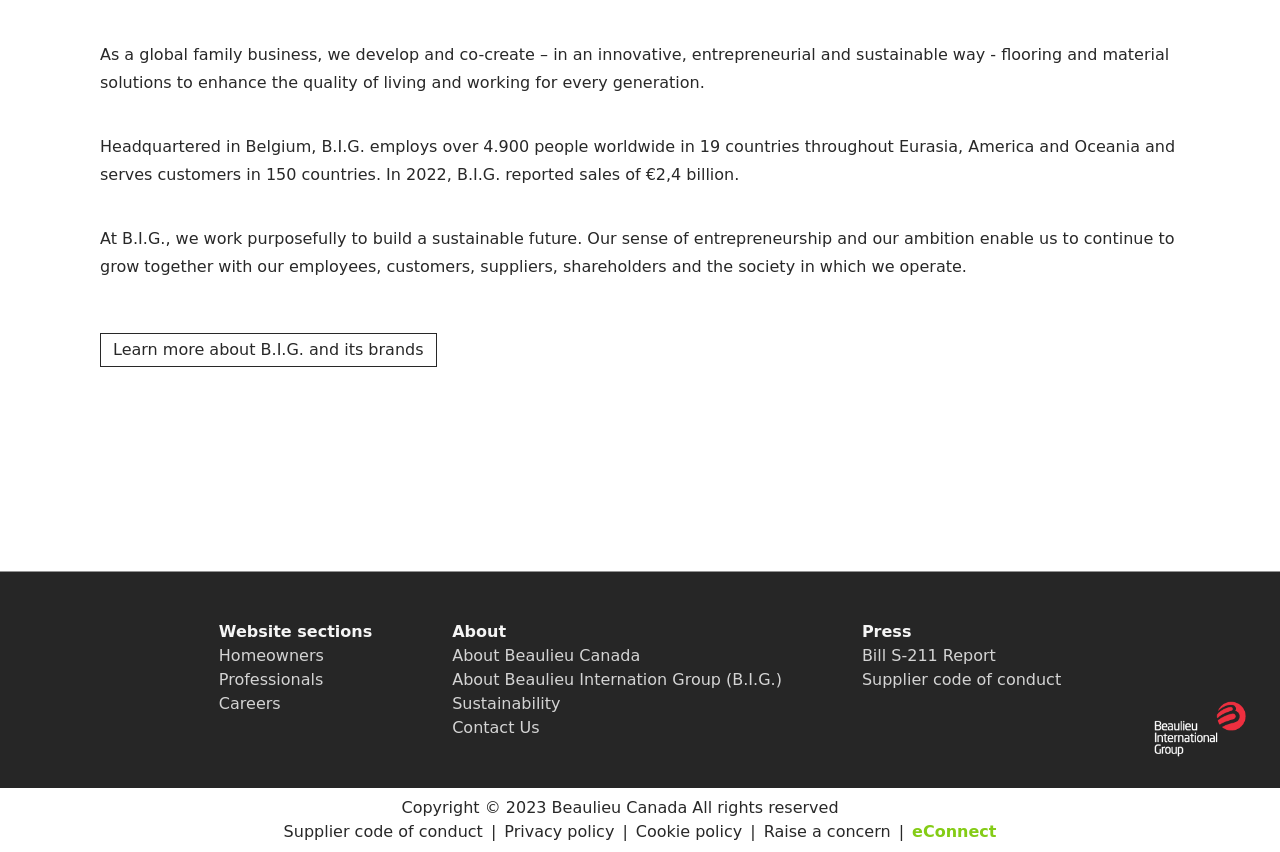Predict the bounding box coordinates for the UI element described as: "Supplier code of conduct". The coordinates should be four float numbers between 0 and 1, presented as [left, top, right, bottom].

[0.222, 0.963, 0.377, 0.991]